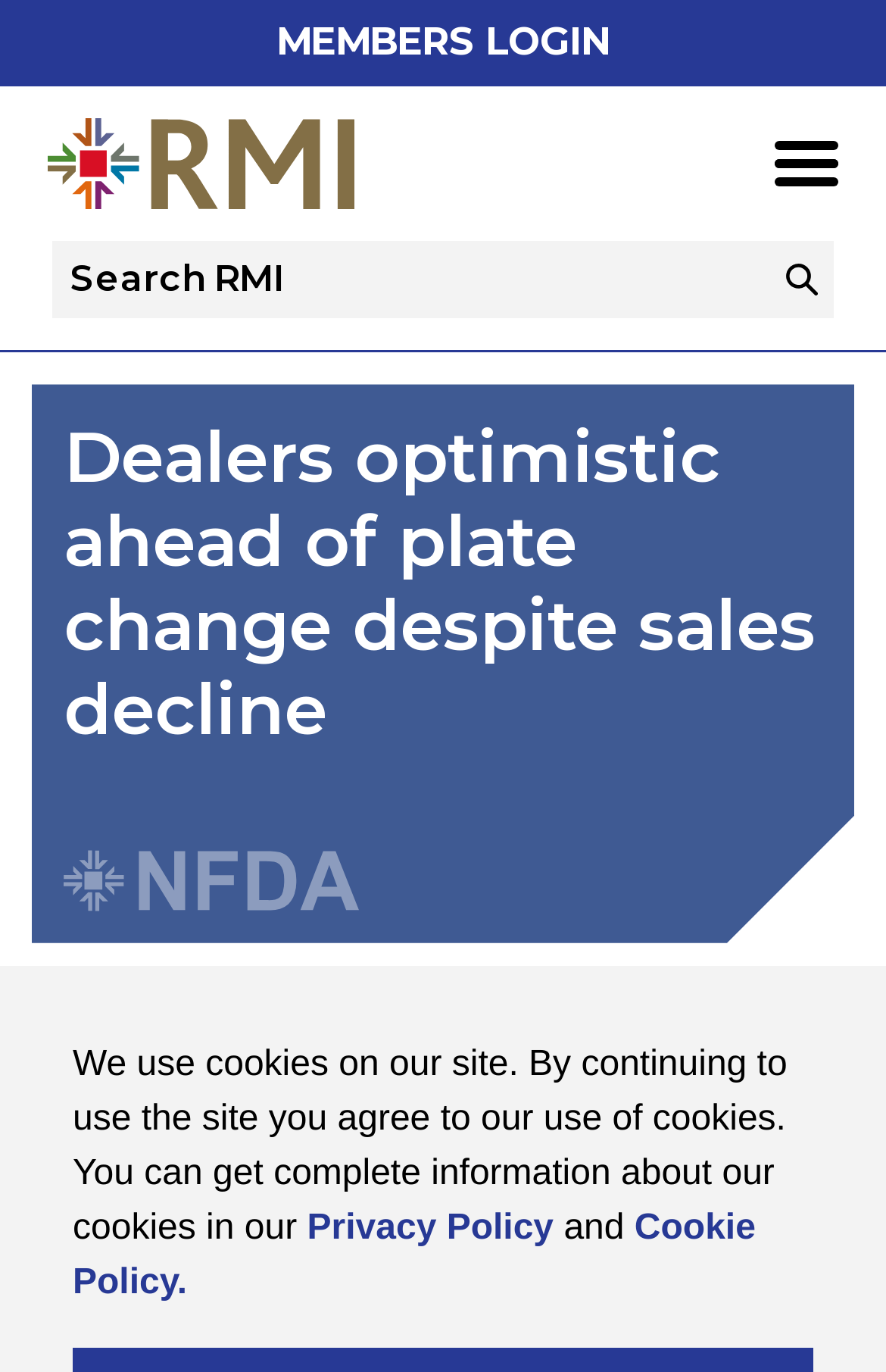Identify the bounding box coordinates of the region I need to click to complete this instruction: "search for something".

[0.059, 0.175, 0.941, 0.232]